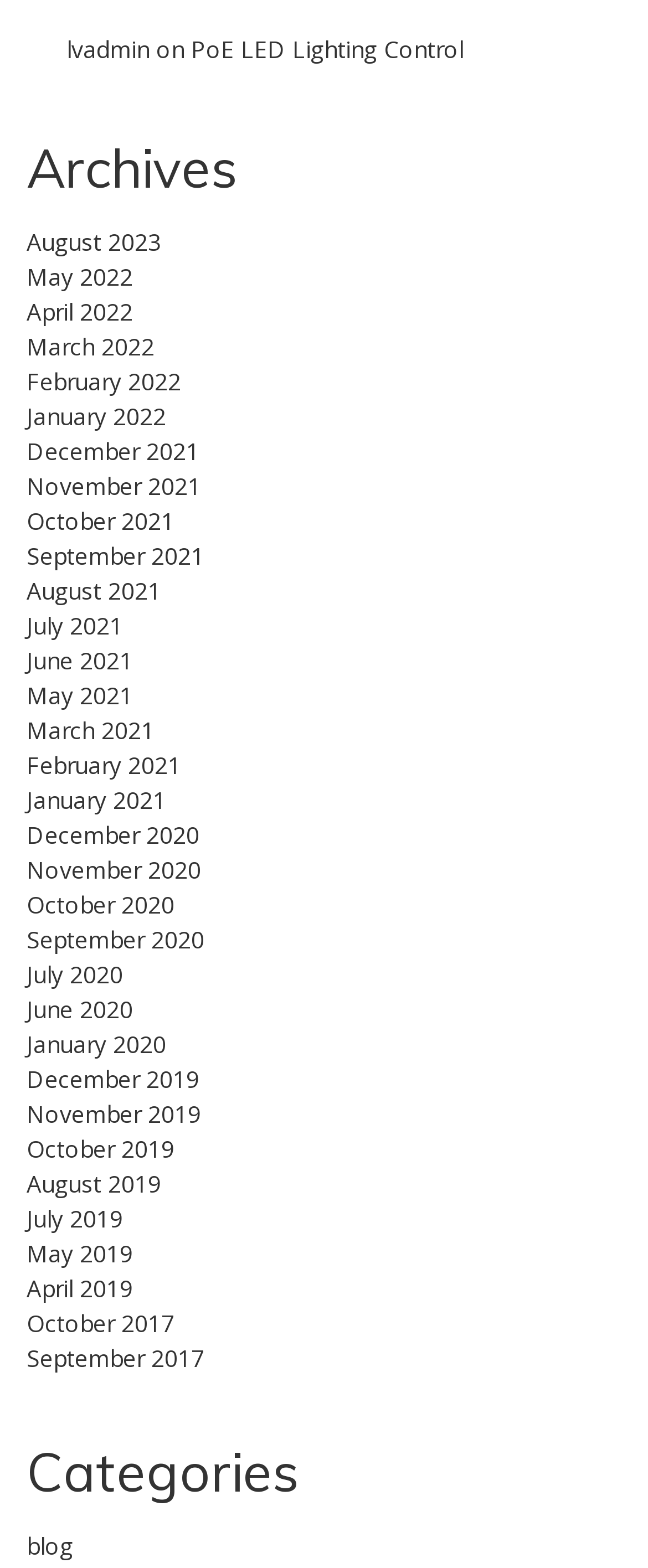Using the given element description, provide the bounding box coordinates (top-left x, top-left y, bottom-right x, bottom-right y) for the corresponding UI element in the screenshot: blog

[0.041, 0.975, 0.113, 0.995]